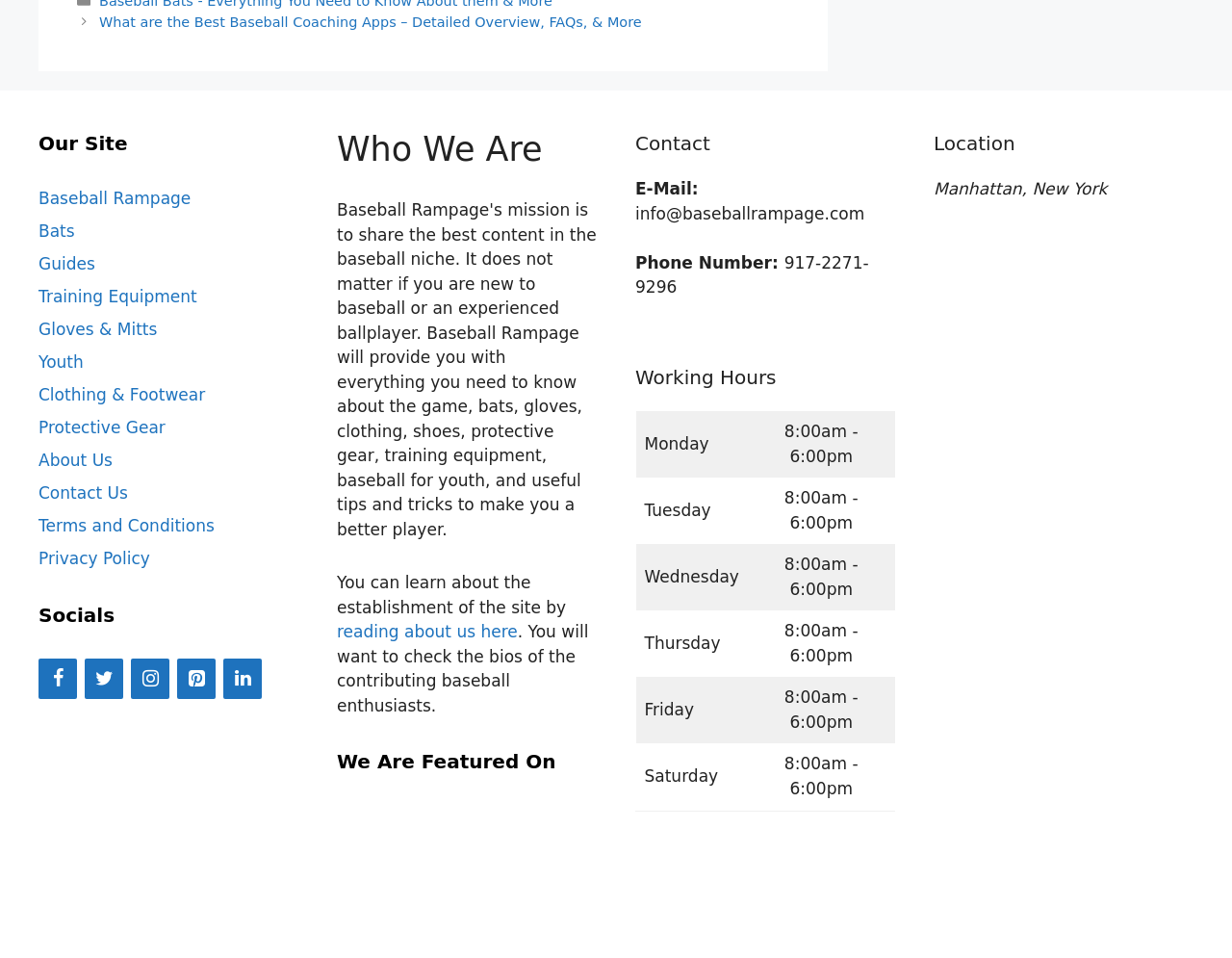Observe the image and answer the following question in detail: What is the location of the website owners or administrators?

In the 'Location' section, I can see a static text that says 'Manhattan, New York', which implies that the location of the website owners or administrators is Manhattan, New York.